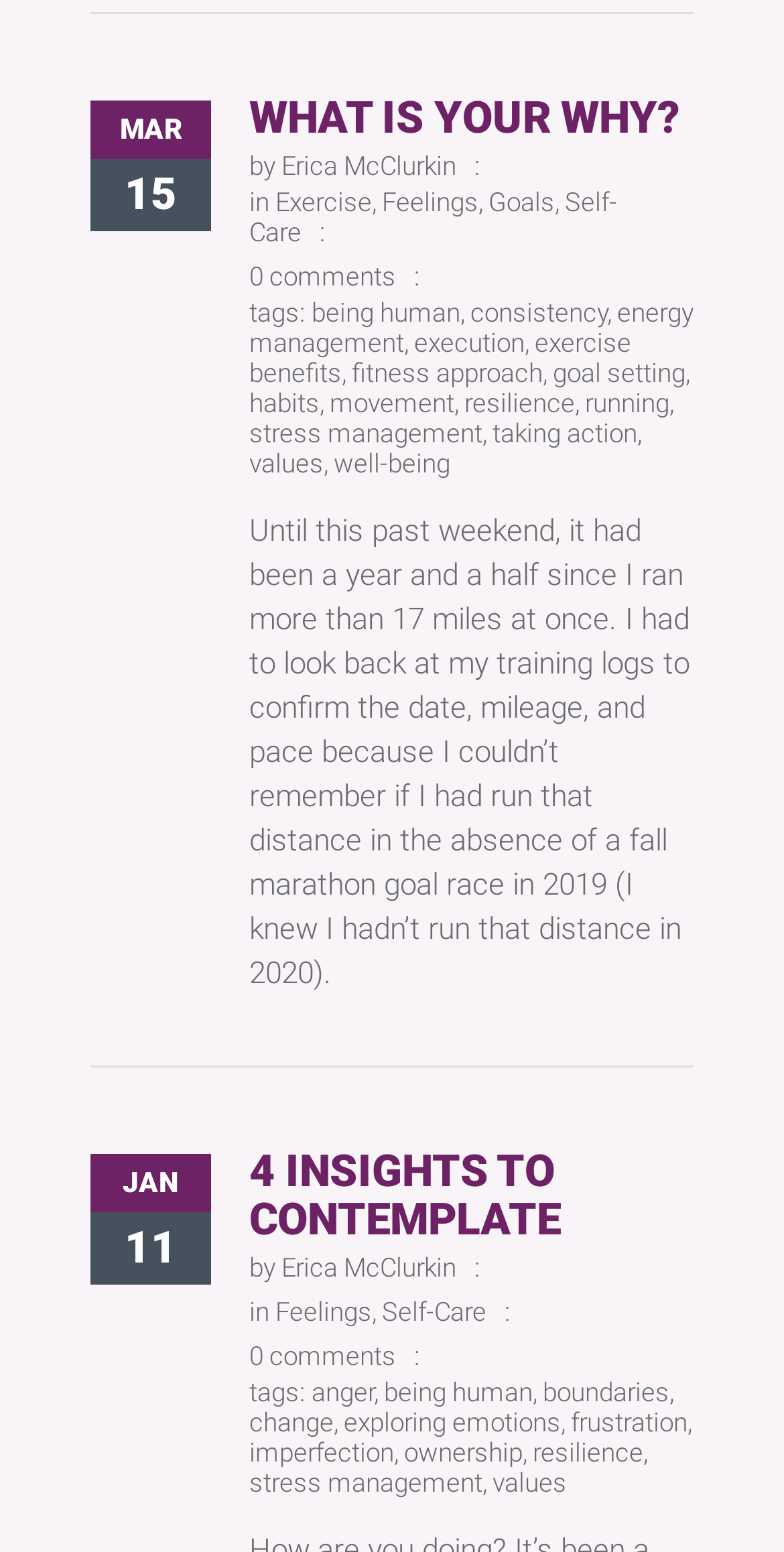Who is the author of the articles?
Look at the image and provide a short answer using one word or a phrase.

Erica McClurkin